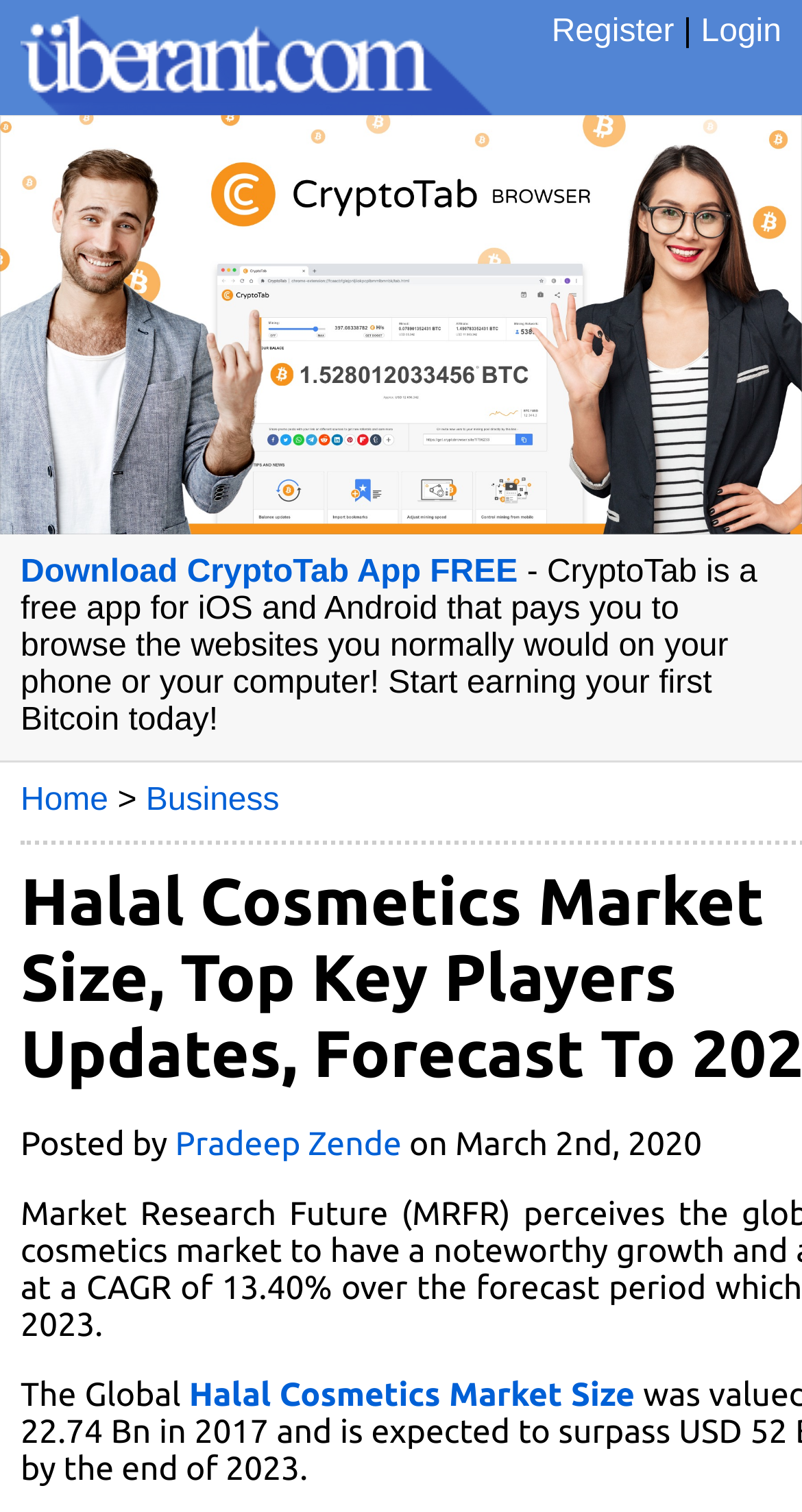Please identify the bounding box coordinates of the clickable area that will allow you to execute the instruction: "Register on the website".

[0.688, 0.01, 0.841, 0.033]